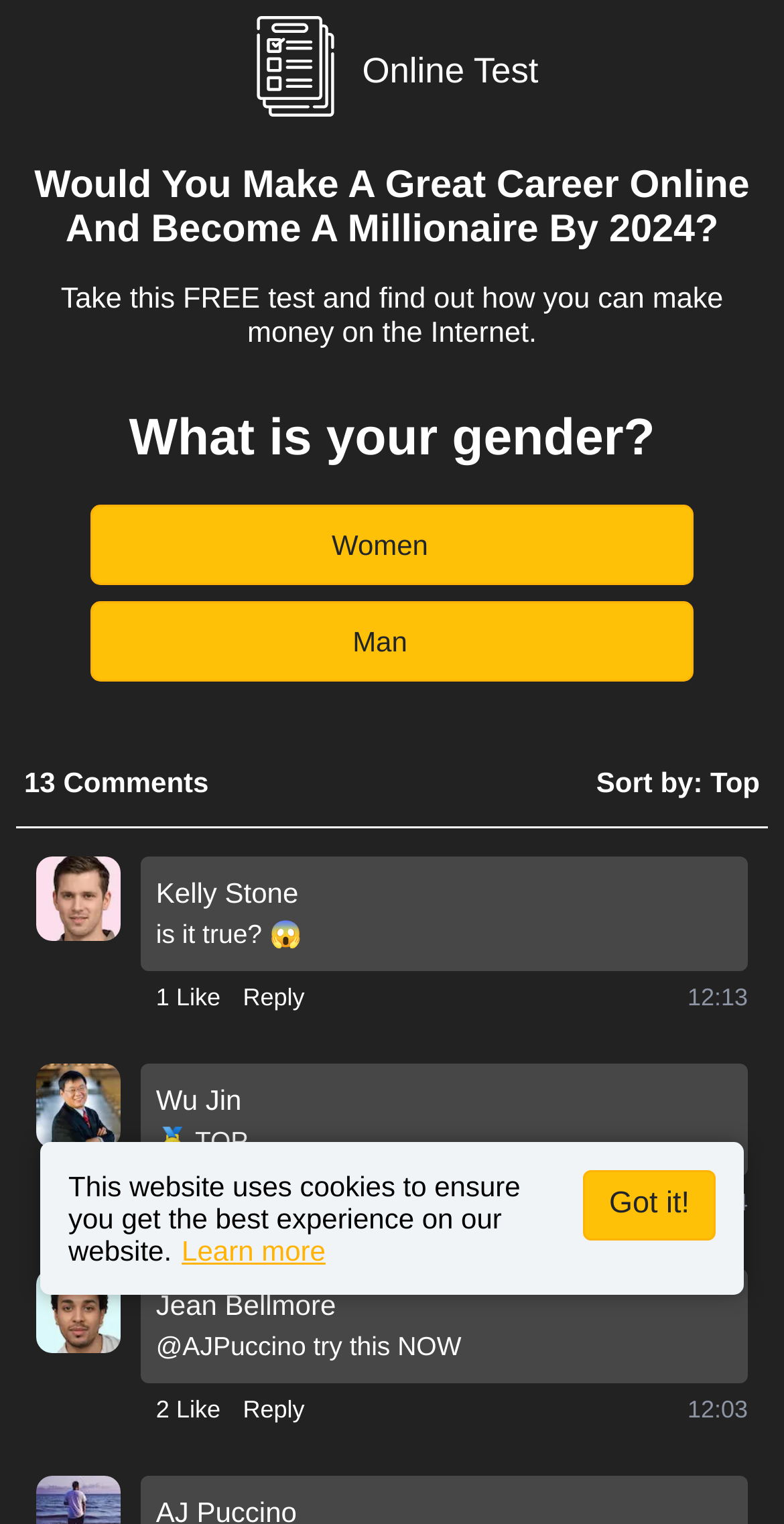Find and provide the bounding box coordinates for the UI element described with: "Reply".

[0.31, 0.642, 0.389, 0.666]